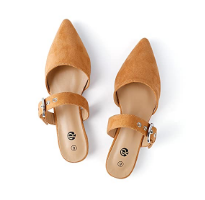Look at the image and give a detailed response to the following question: What type of occasions are the shoes suitable for?

According to the caption, the shoes are ideal for both casual and semi-formal occasions, making them a versatile addition to any wardrobe.